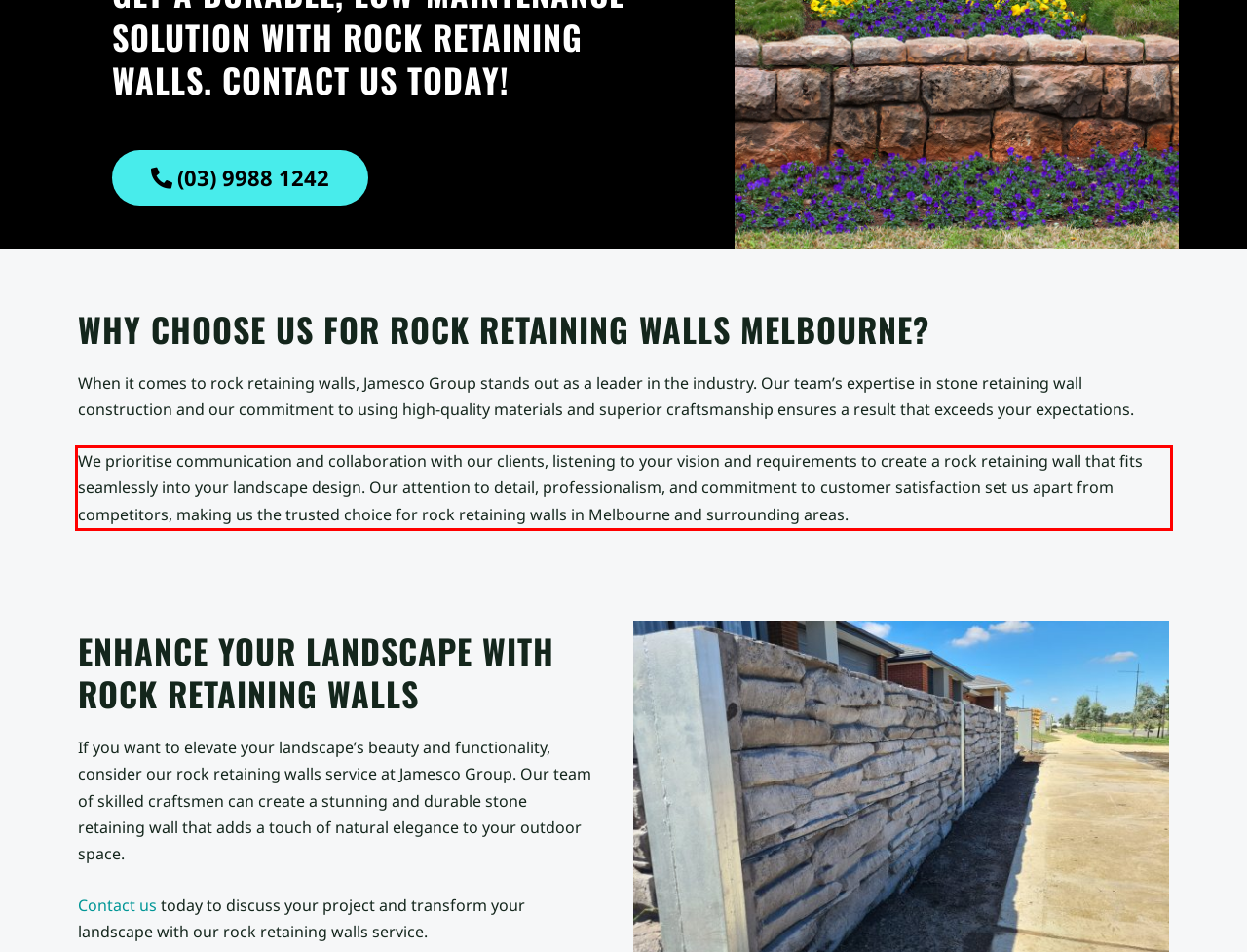In the screenshot of the webpage, find the red bounding box and perform OCR to obtain the text content restricted within this red bounding box.

We prioritise communication and collaboration with our clients, listening to your vision and requirements to create a rock retaining wall that fits seamlessly into your landscape design. Our attention to detail, professionalism, and commitment to customer satisfaction set us apart from competitors, making us the trusted choice for rock retaining walls in Melbourne and surrounding areas.